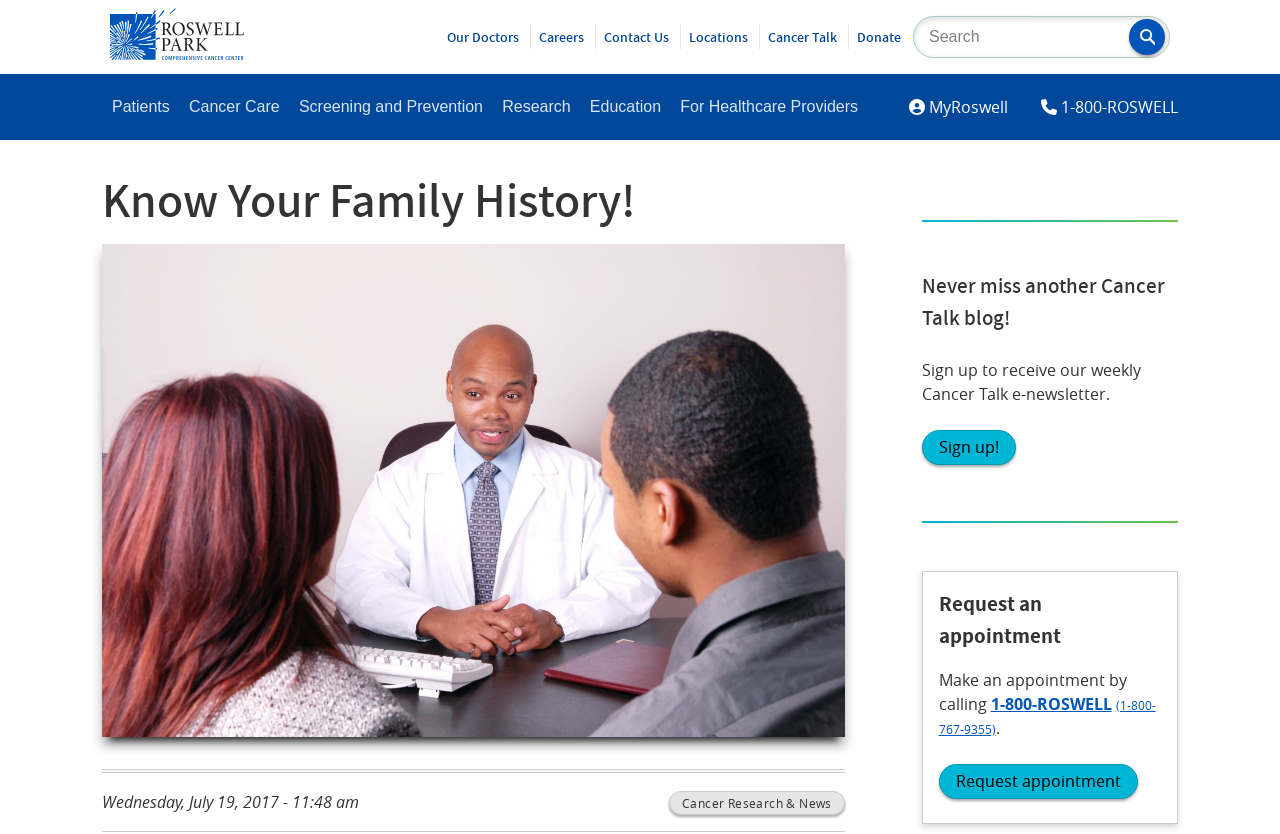Please identify the bounding box coordinates of the element I need to click to follow this instruction: "Contact Us".

[0.472, 0.034, 0.522, 0.055]